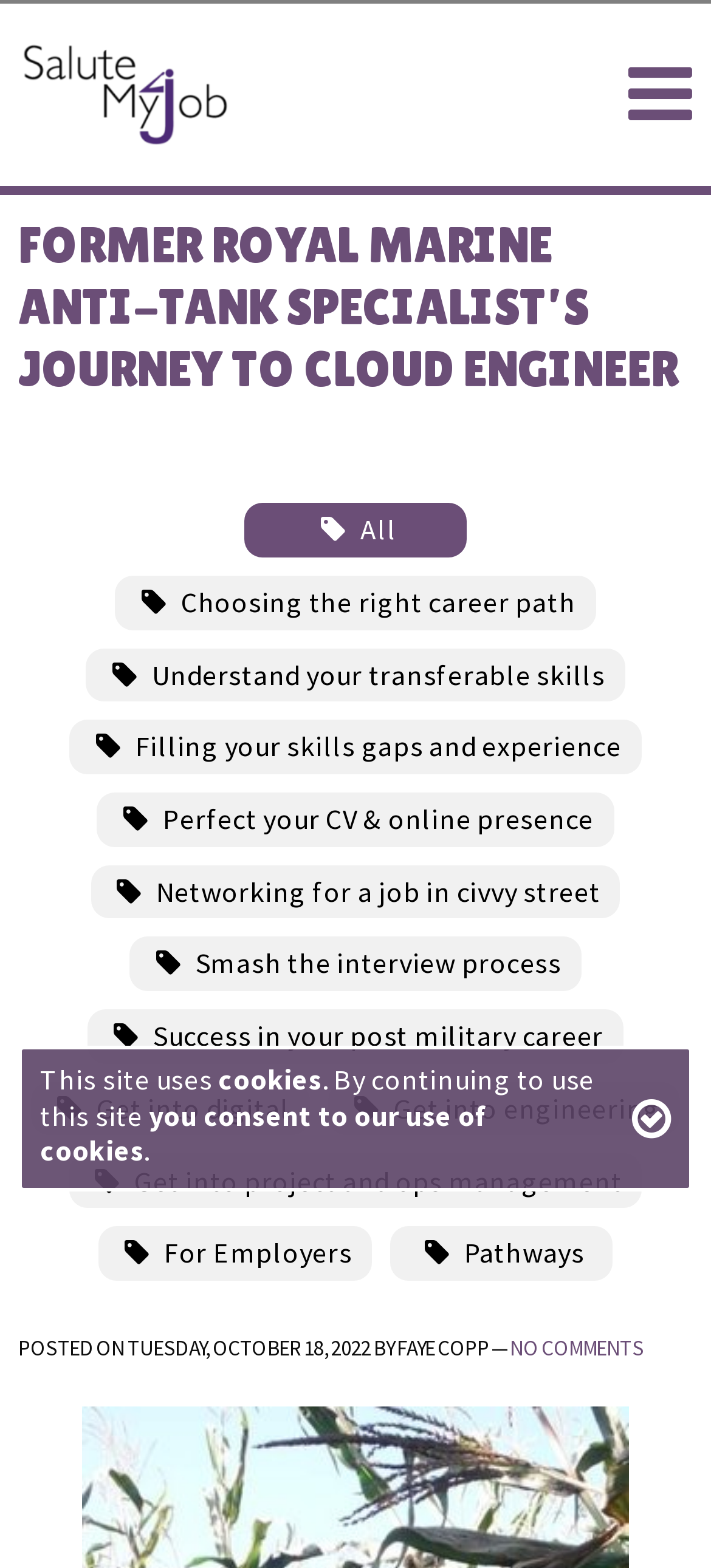Predict the bounding box coordinates for the UI element described as: "Choosing the right career path". The coordinates should be four float numbers between 0 and 1, presented as [left, top, right, bottom].

[0.162, 0.367, 0.838, 0.401]